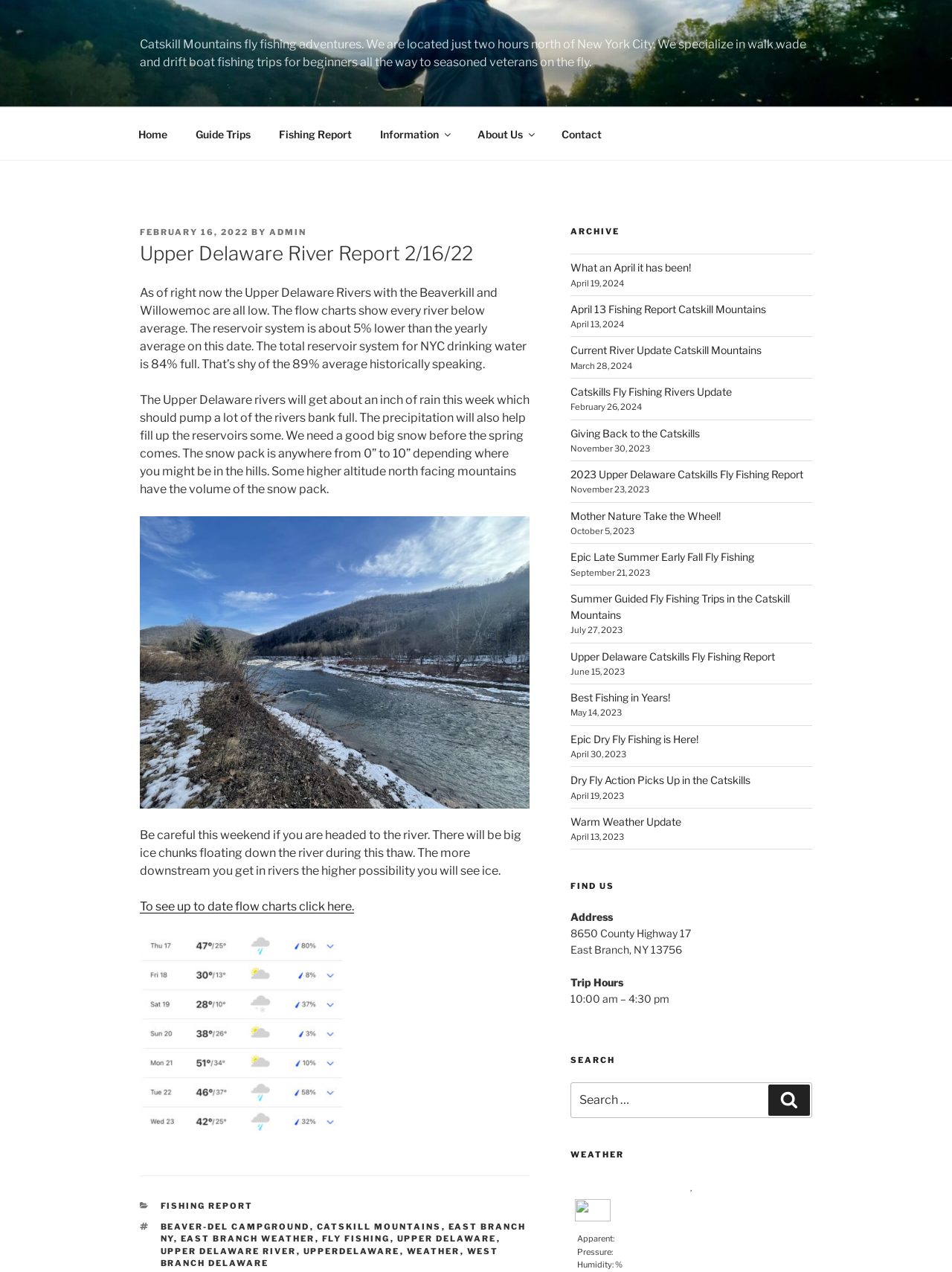What type of fishing trips does the author specialize in?
Refer to the image and provide a detailed answer to the question.

The webpage states that the author specializes in walk wade and drift boat fishing trips for beginners and seasoned veterans on the fly.